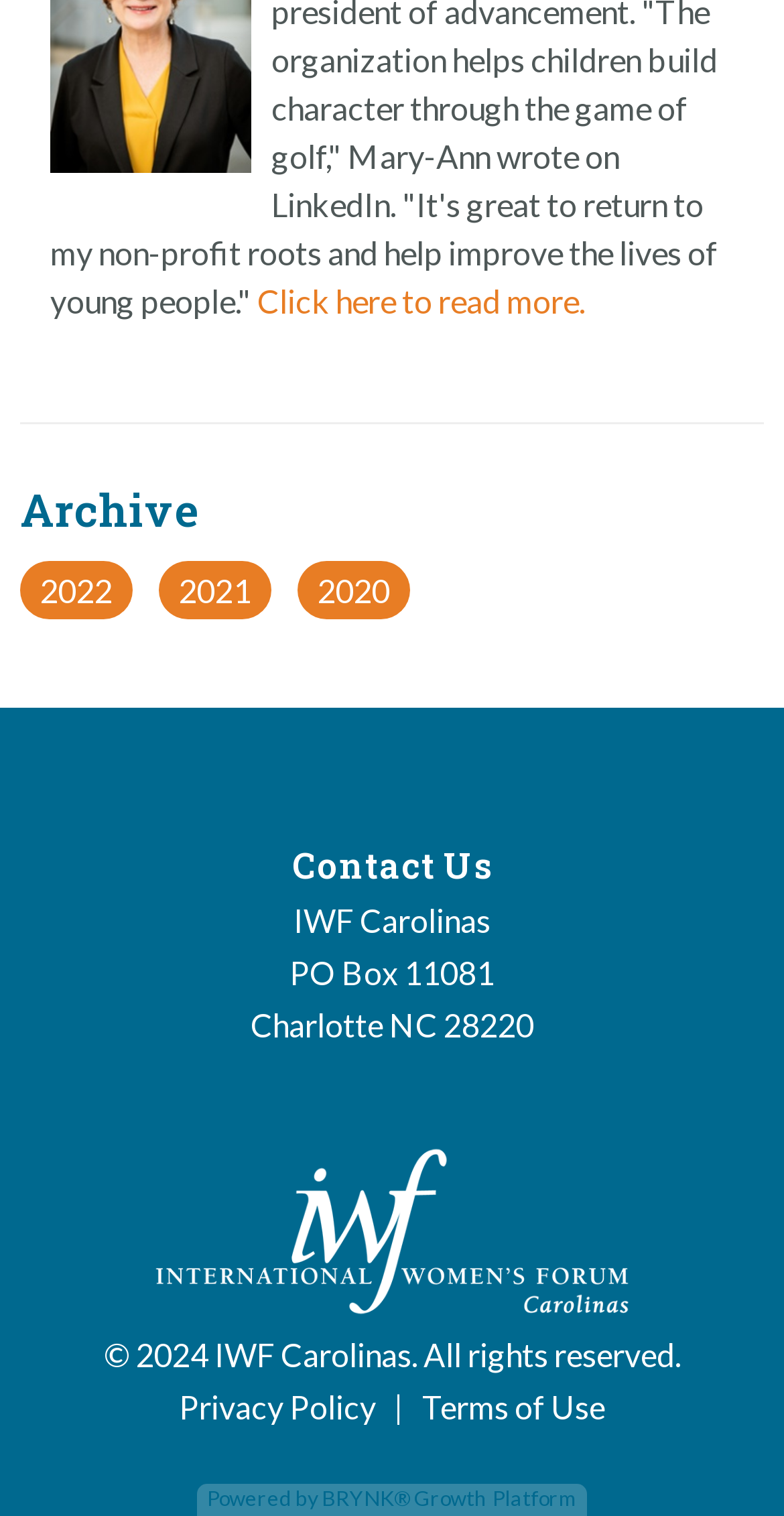Locate the bounding box coordinates of the region to be clicked to comply with the following instruction: "View Terms of Use". The coordinates must be four float numbers between 0 and 1, in the form [left, top, right, bottom].

[0.538, 0.915, 0.772, 0.941]